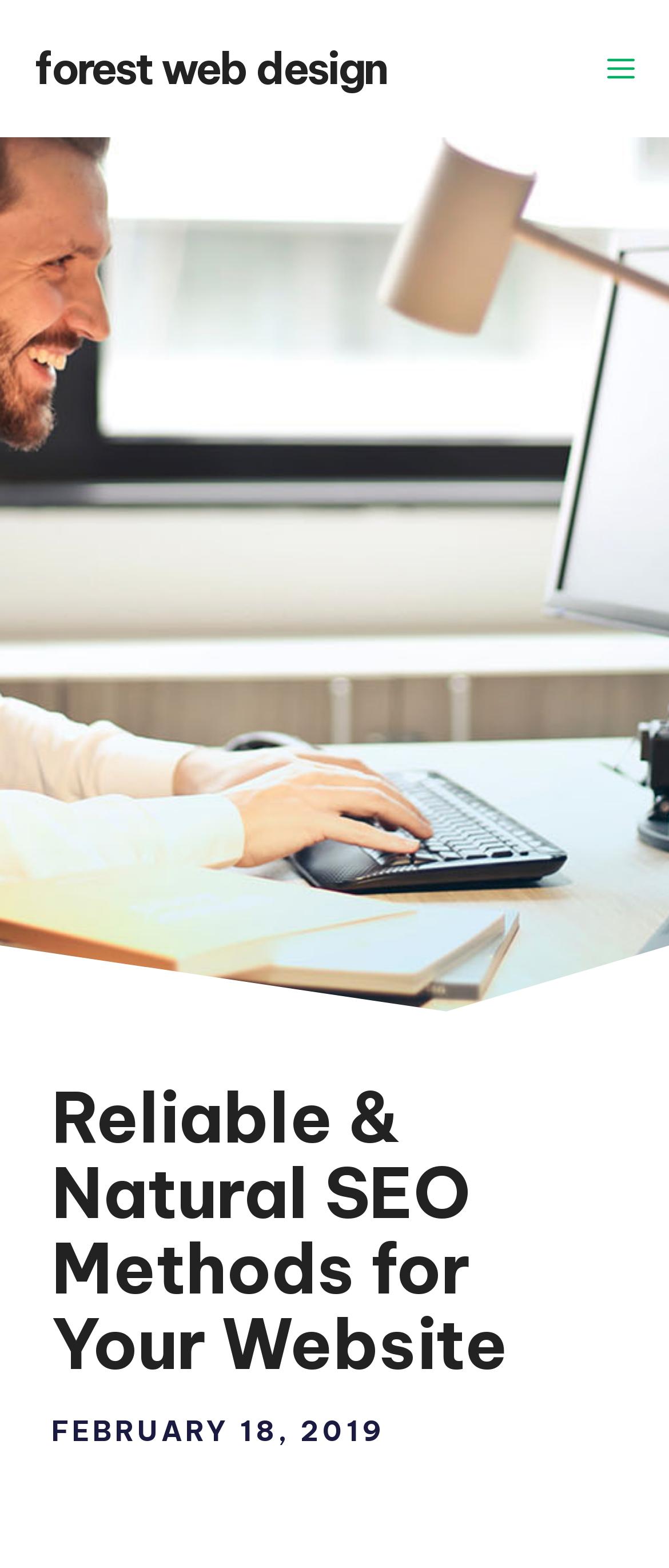Please locate and retrieve the main header text of the webpage.

Reliable & Natural SEO Methods for Your Website